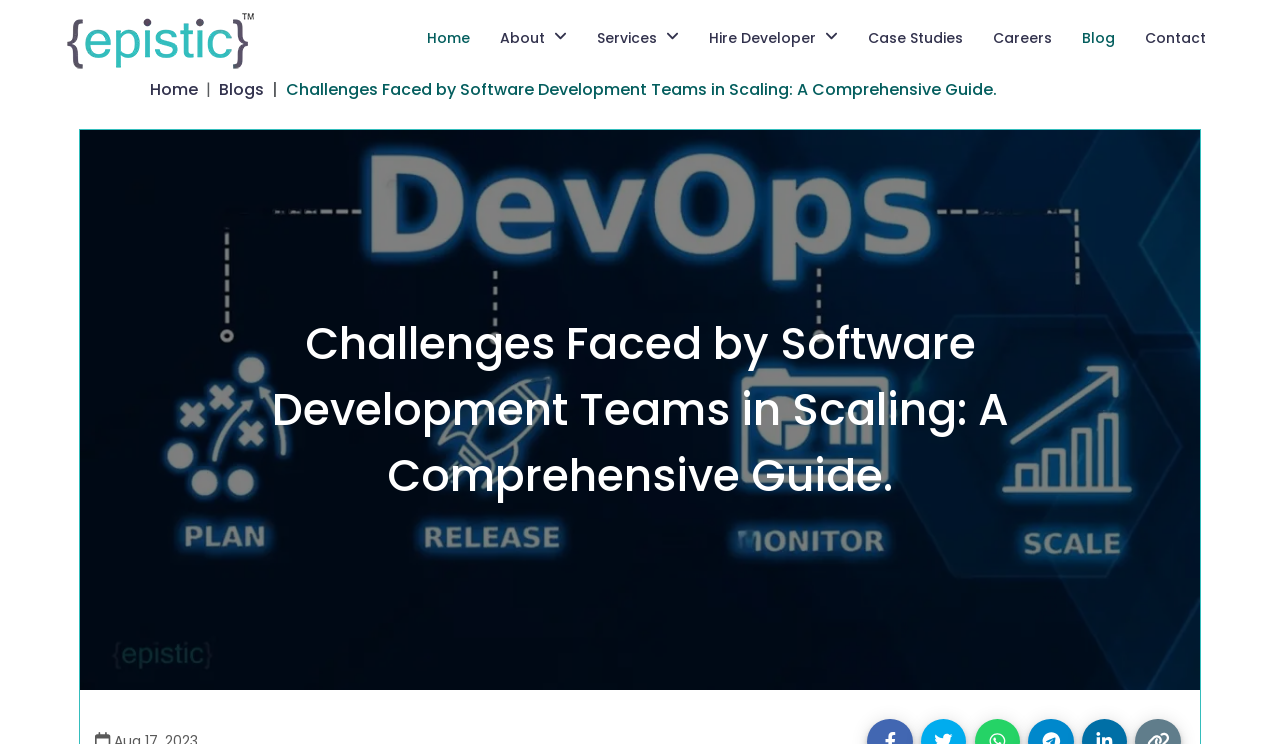Provide a brief response to the question below using one word or phrase:
What is the name of the company mentioned in the top-left corner?

Best Software Development Company India